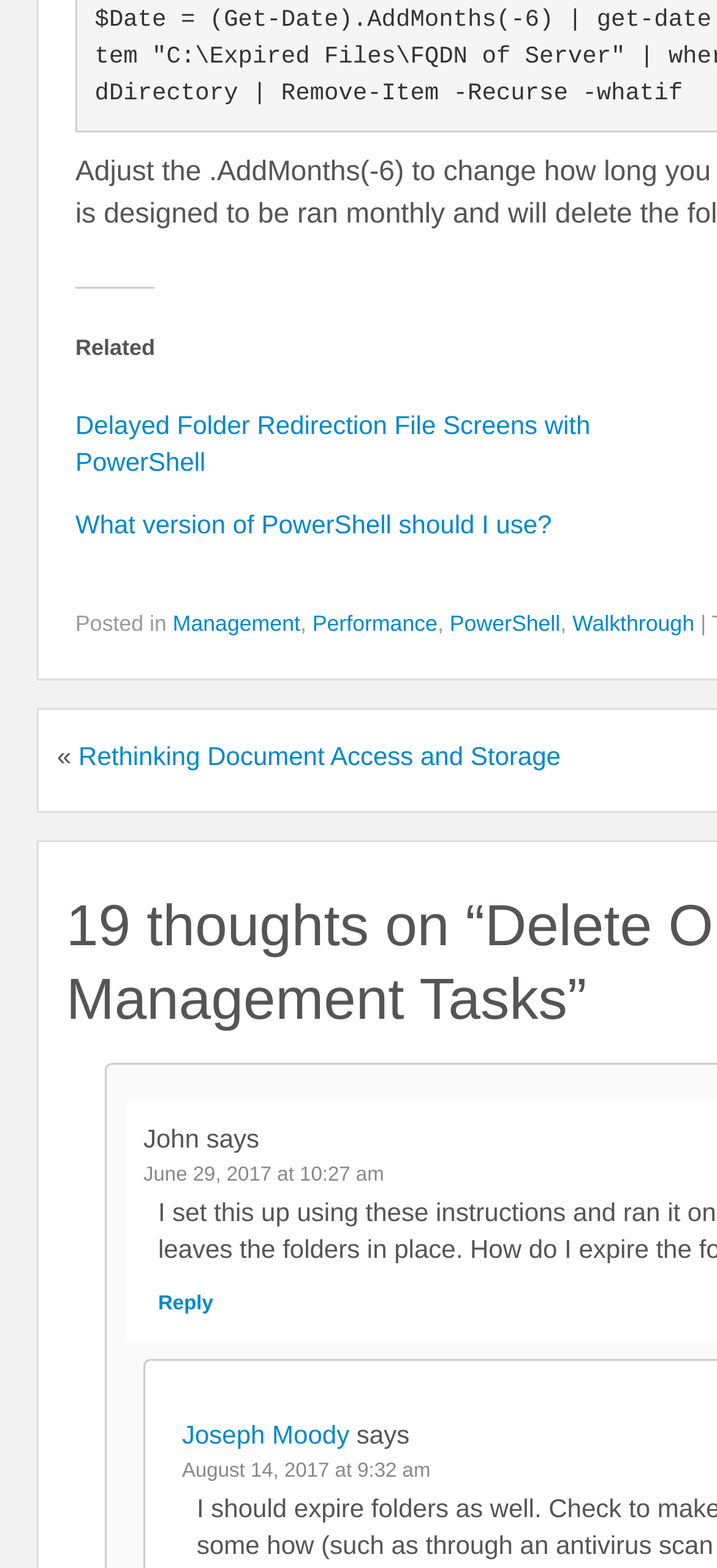Using the webpage screenshot and the element description Privacy Policy, determine the bounding box coordinates. Specify the coordinates in the format (top-left x, top-left y, bottom-right x, bottom-right y) with values ranging from 0 to 1.

None